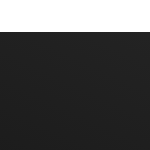Please respond in a single word or phrase: 
What is the logo likely associated with?

Real estate company